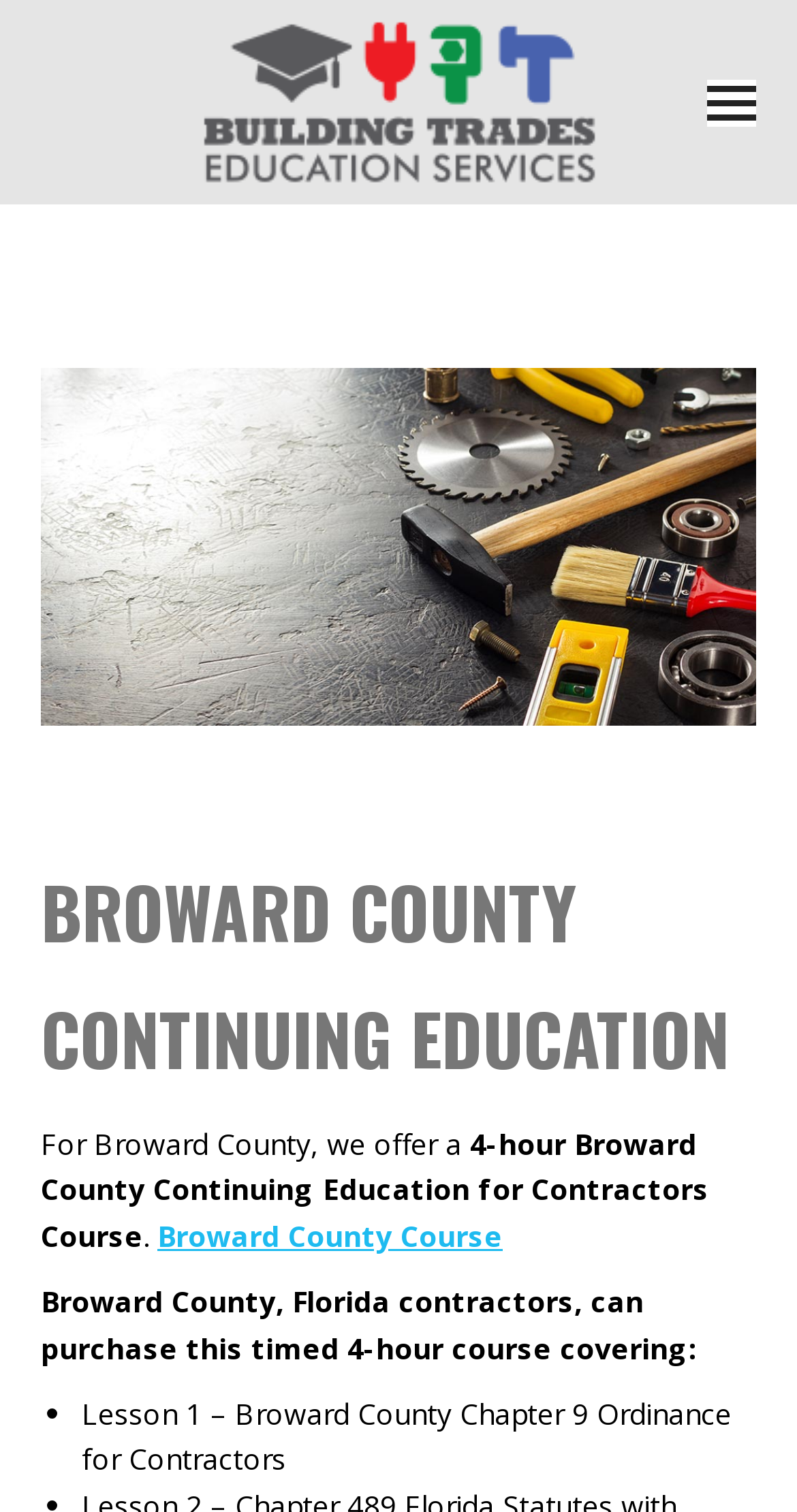Reply to the question below using a single word or brief phrase:
What is the topic of Lesson 1 in the course?

Broward County Chapter 9 Ordinance for Contractors